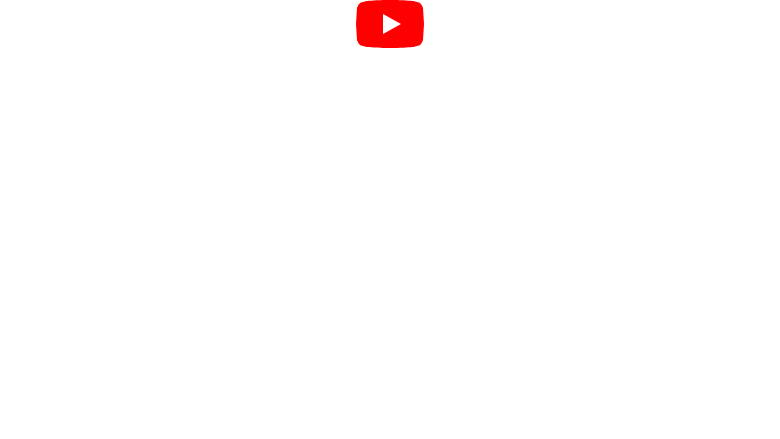Offer a detailed narrative of the scene depicted in the image.

The image features a prominent play button icon, symbolizing video content, likely representing the promotional video for the upcoming third season of "Kimi ni Todoke," which will premiere on Netflix. This season is highly anticipated as it adapts the popular manga by Karuho Shiina. The accompanying text highlights key details such as the returning voice cast and production team, along with an introduction of new members. The play button invites viewers to engage with exciting visuals and scenes from the series, enhancing their anticipation for the show's release in August.